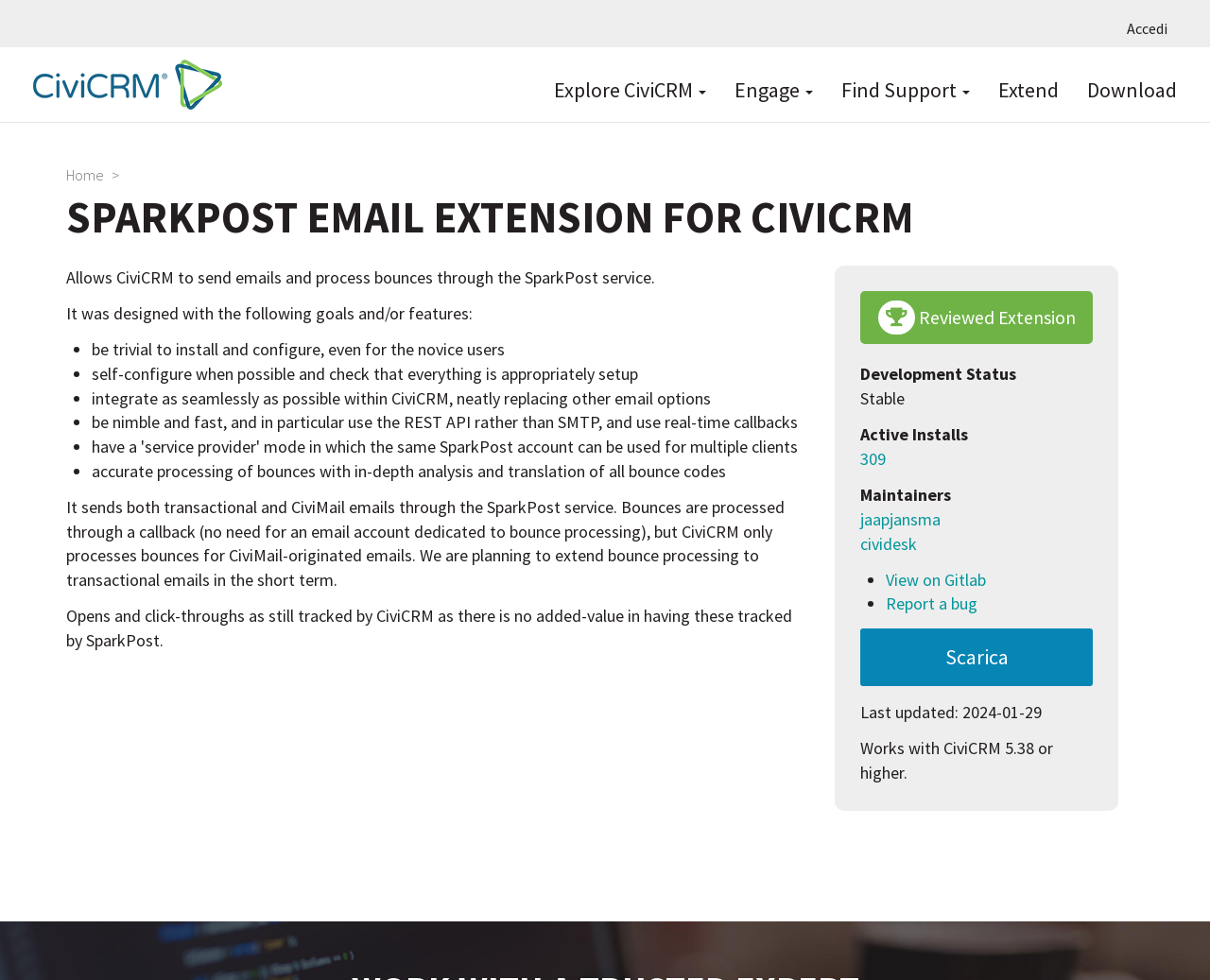Please mark the clickable region by giving the bounding box coordinates needed to complete this instruction: "Download the SparkPost email extension".

[0.711, 0.641, 0.903, 0.7]